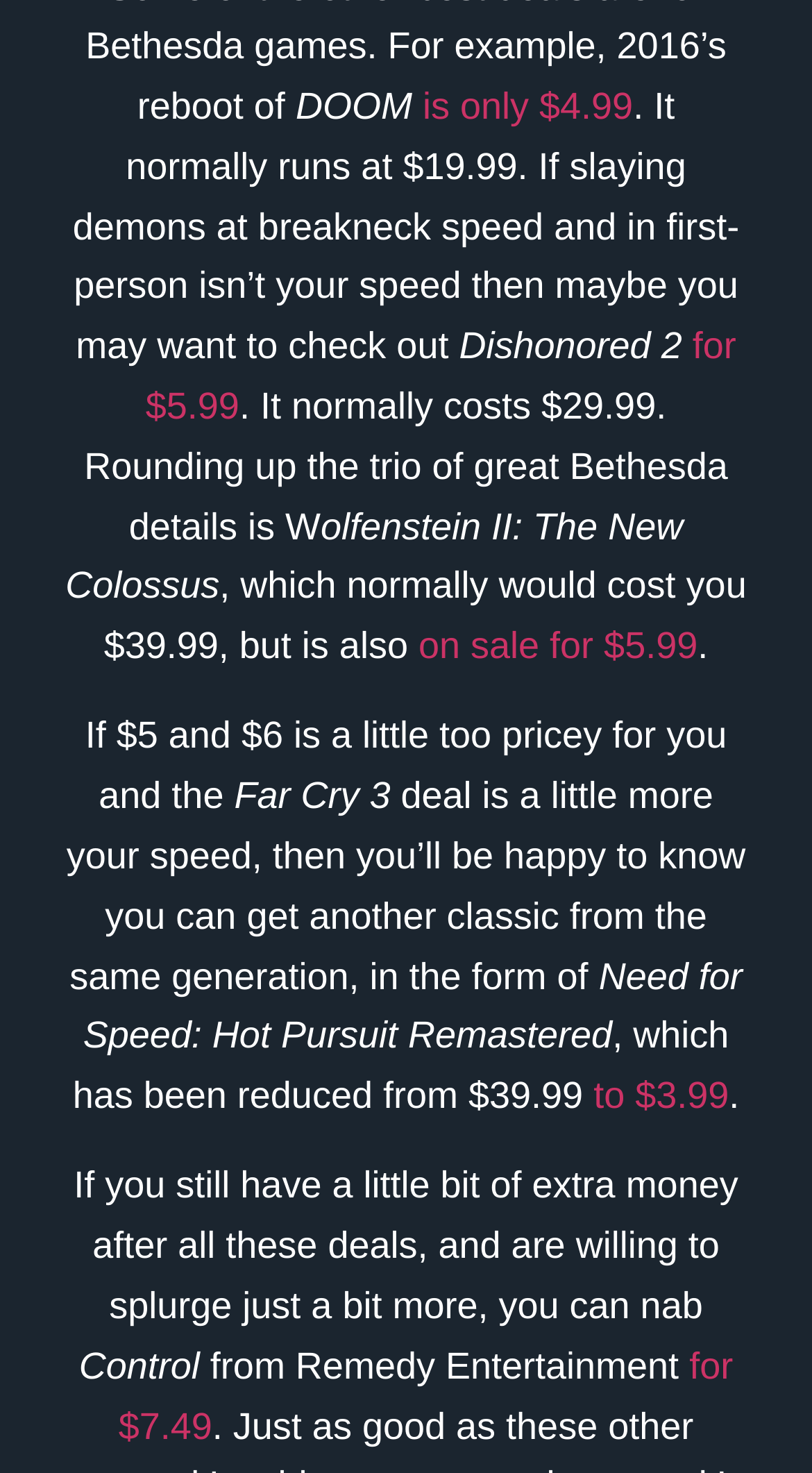Based on the visual content of the image, answer the question thoroughly: What is the normal price of Dishonored 2?

The normal price of Dishonored 2 is mentioned in the text as 'It normally costs $29.99', but it is currently on sale for $5.99.